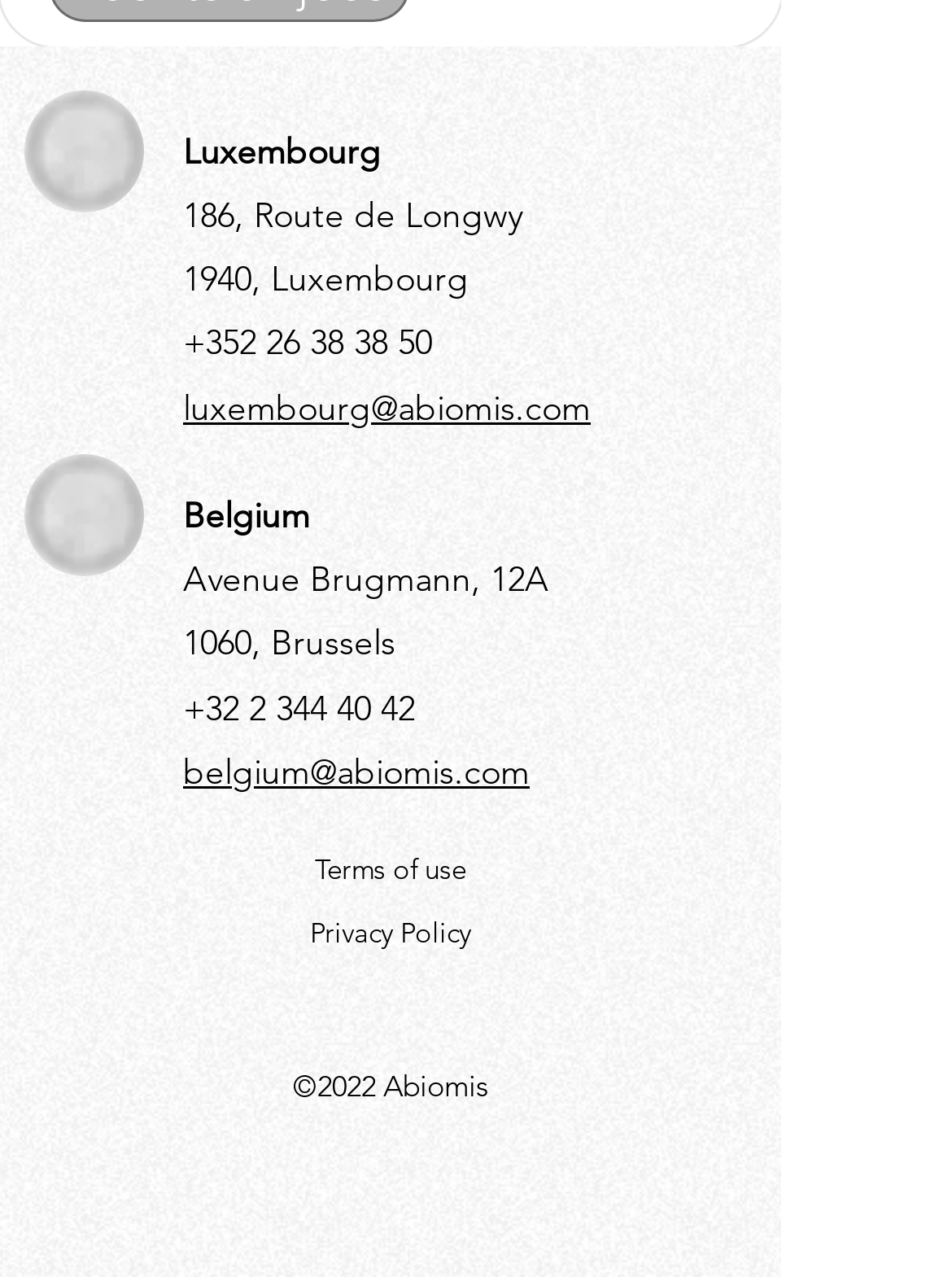Can you provide the bounding box coordinates for the element that should be clicked to implement the instruction: "View Luxembourg contact information"?

[0.192, 0.101, 0.4, 0.135]